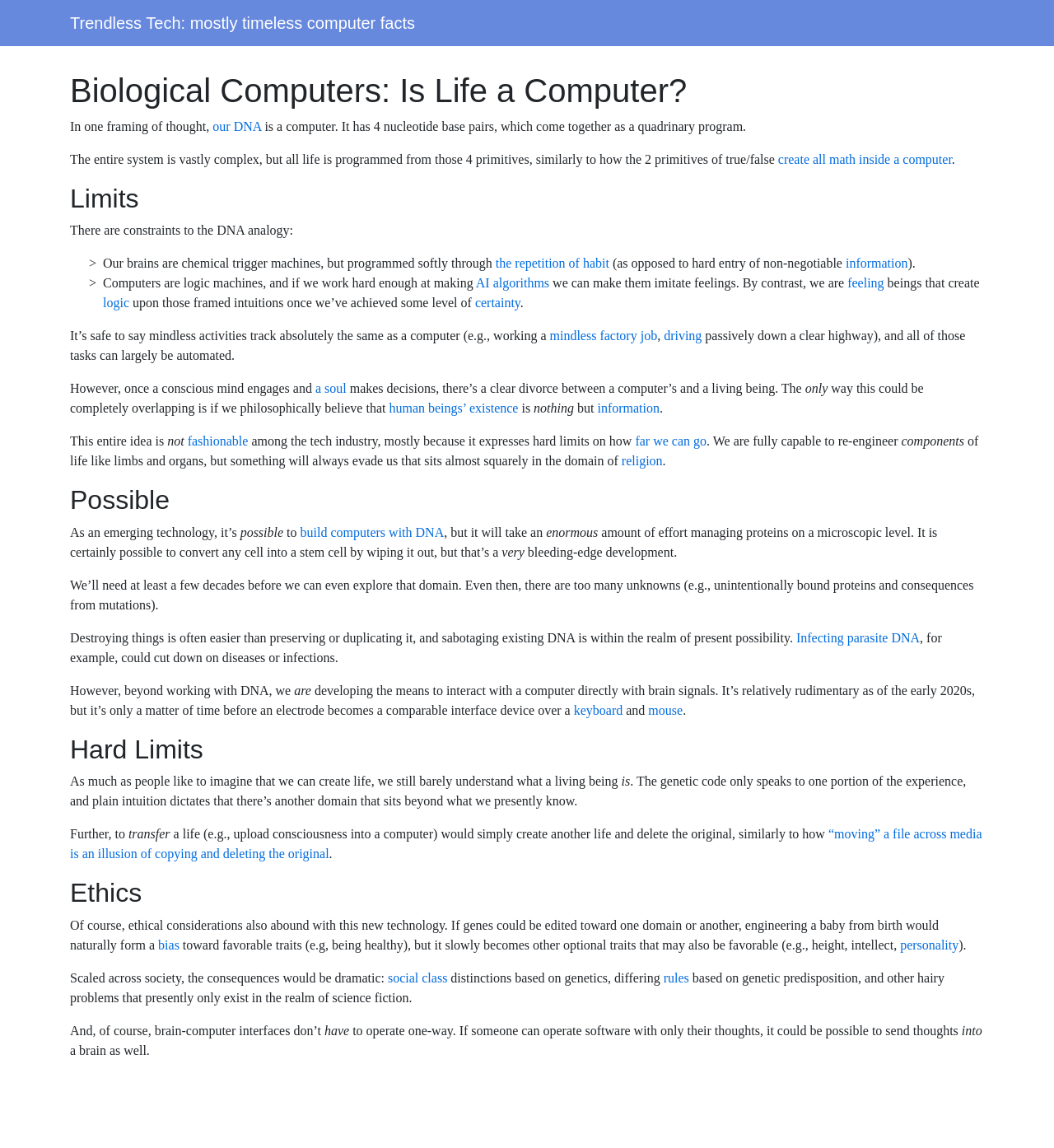What is the possibility of building computers with DNA?
Give a one-word or short-phrase answer derived from the screenshot.

Possible but challenging